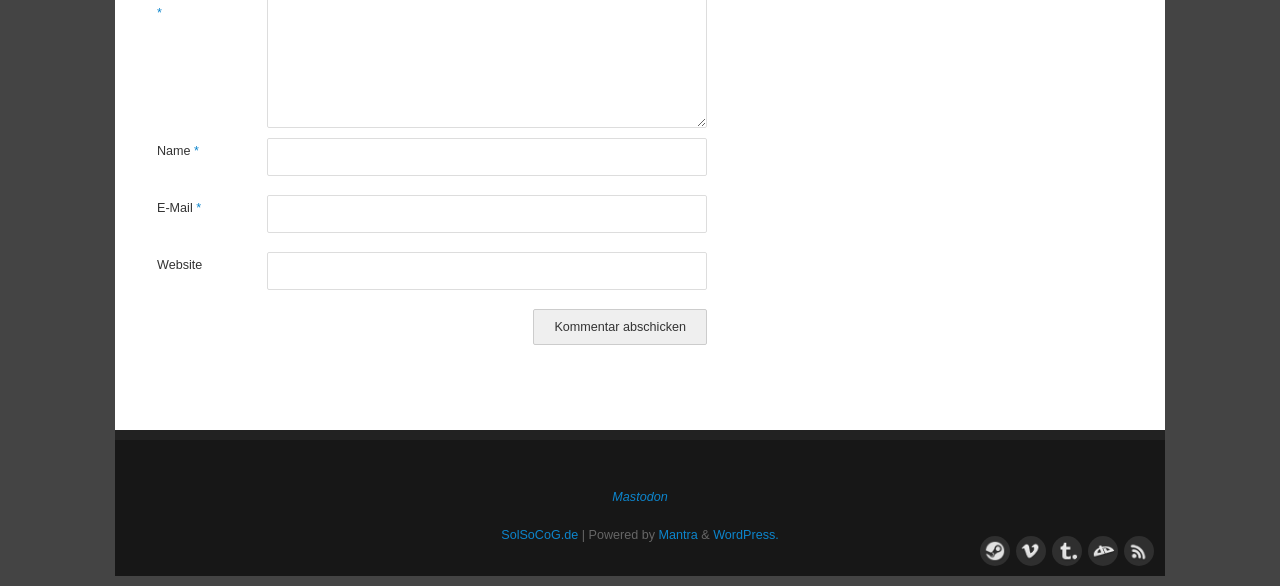Determine the bounding box coordinates of the region I should click to achieve the following instruction: "Input your email address". Ensure the bounding box coordinates are four float numbers between 0 and 1, i.e., [left, top, right, bottom].

[0.209, 0.333, 0.552, 0.398]